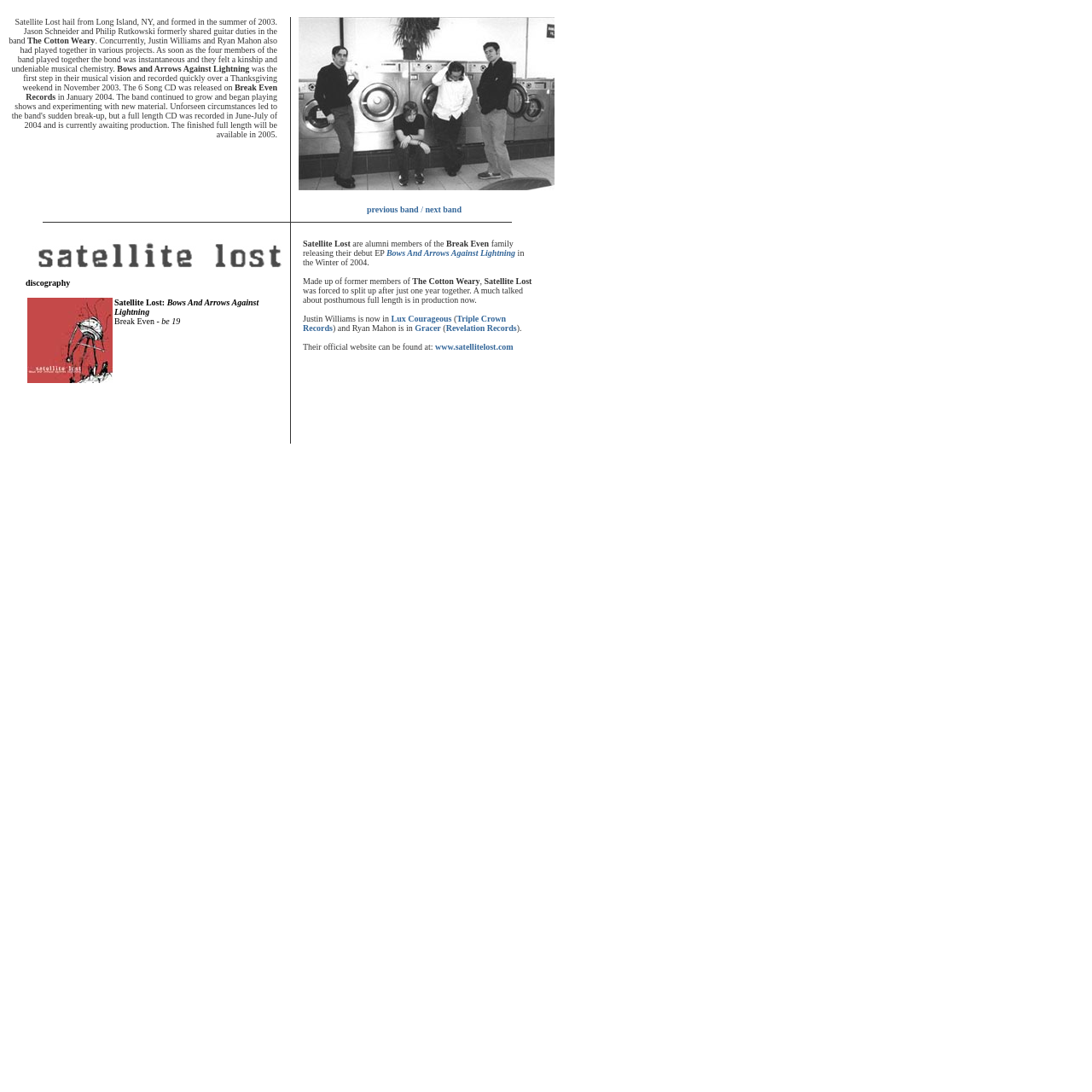What is the title of the band's debut EP?
From the image, respond with a single word or phrase.

Bows And Arrows Against Lightning